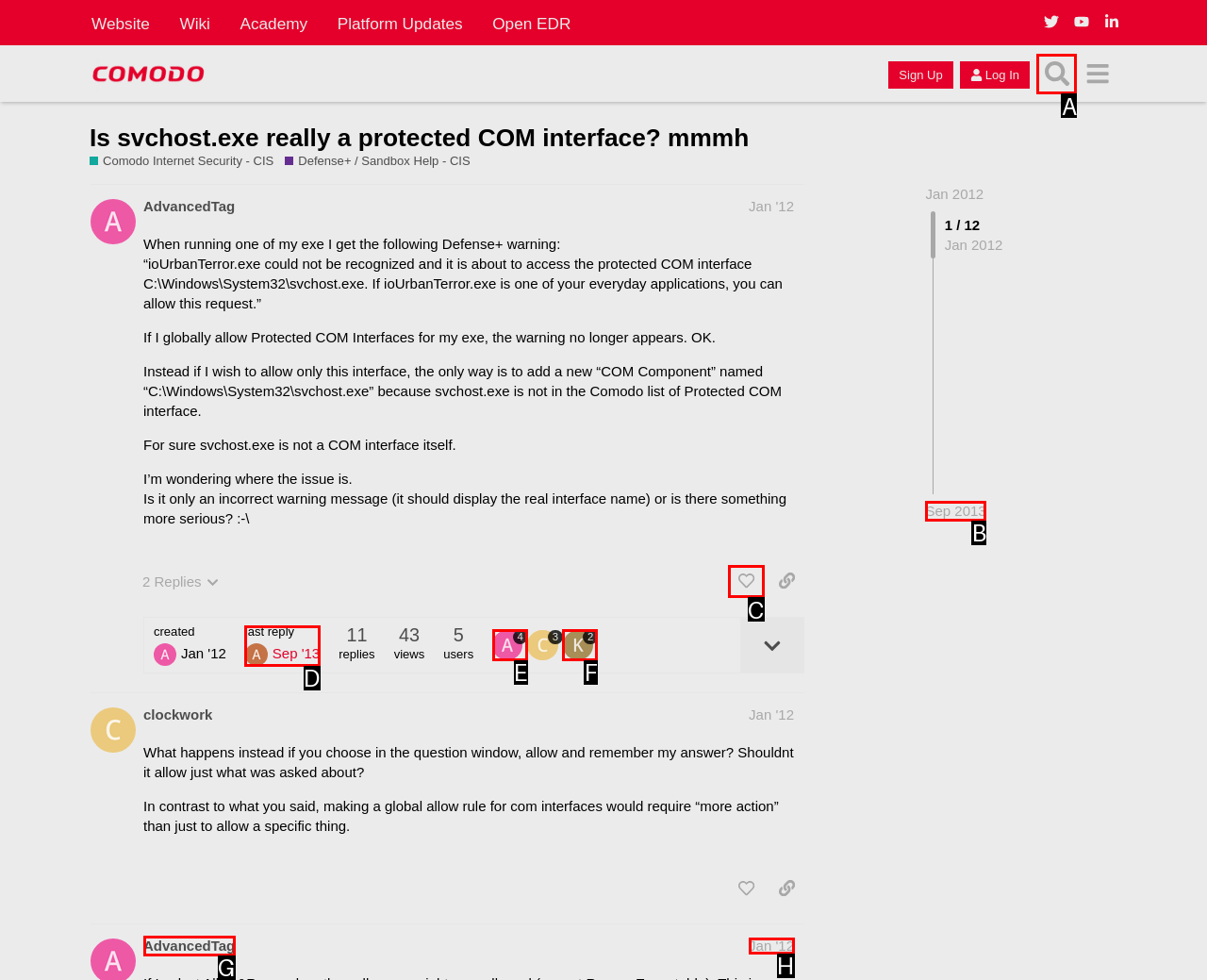Identify the letter of the option that should be selected to accomplish the following task: Search for something. Provide the letter directly.

A